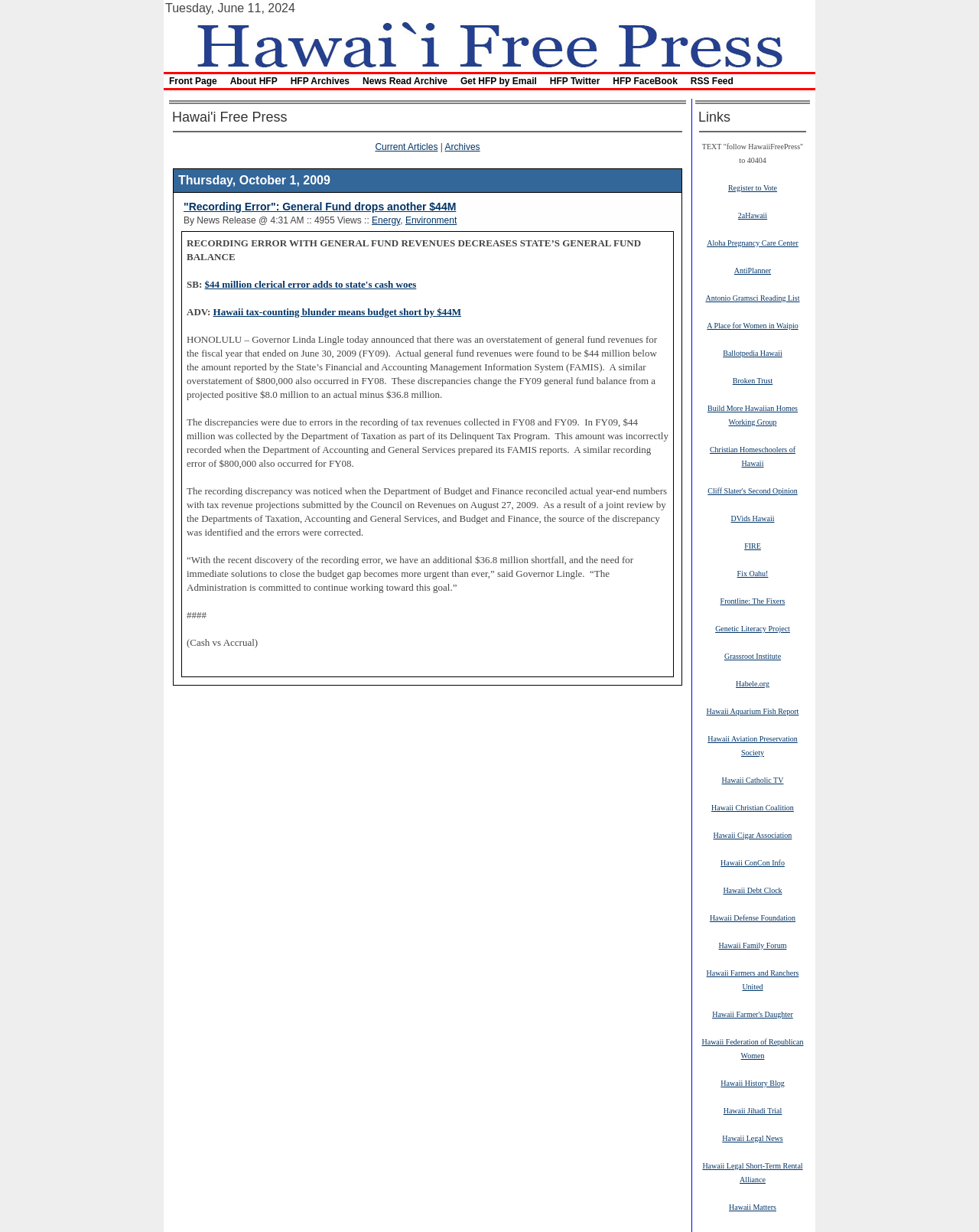What is the title of the article?
By examining the image, provide a one-word or phrase answer.

Recording Error: General Fund drops another $44M